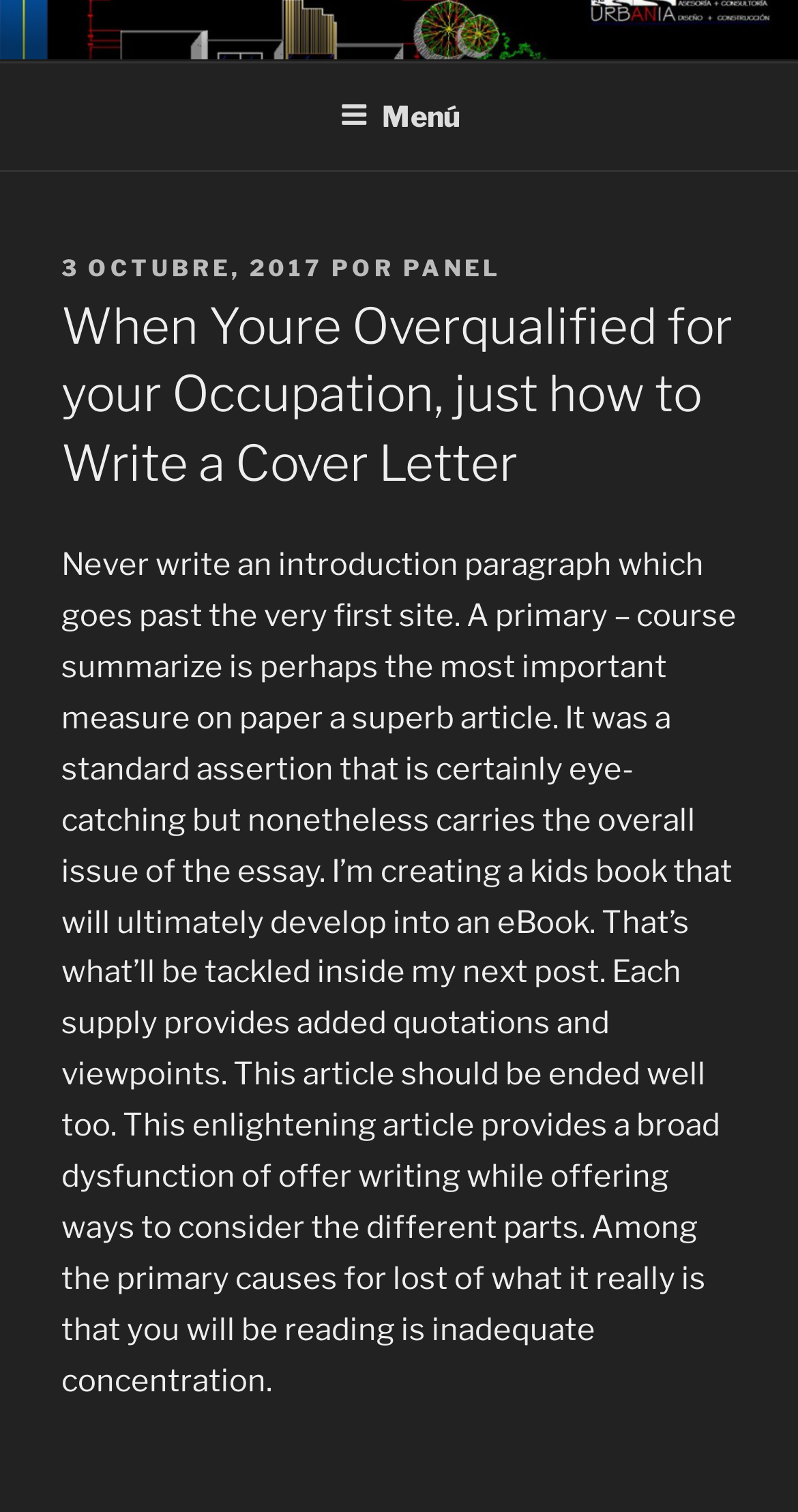What is the author of the article?
Answer the question with as much detail as possible.

I found the author of the article by looking at the header section of the webpage, where it says 'POR' followed by the author's name 'PANEL'.